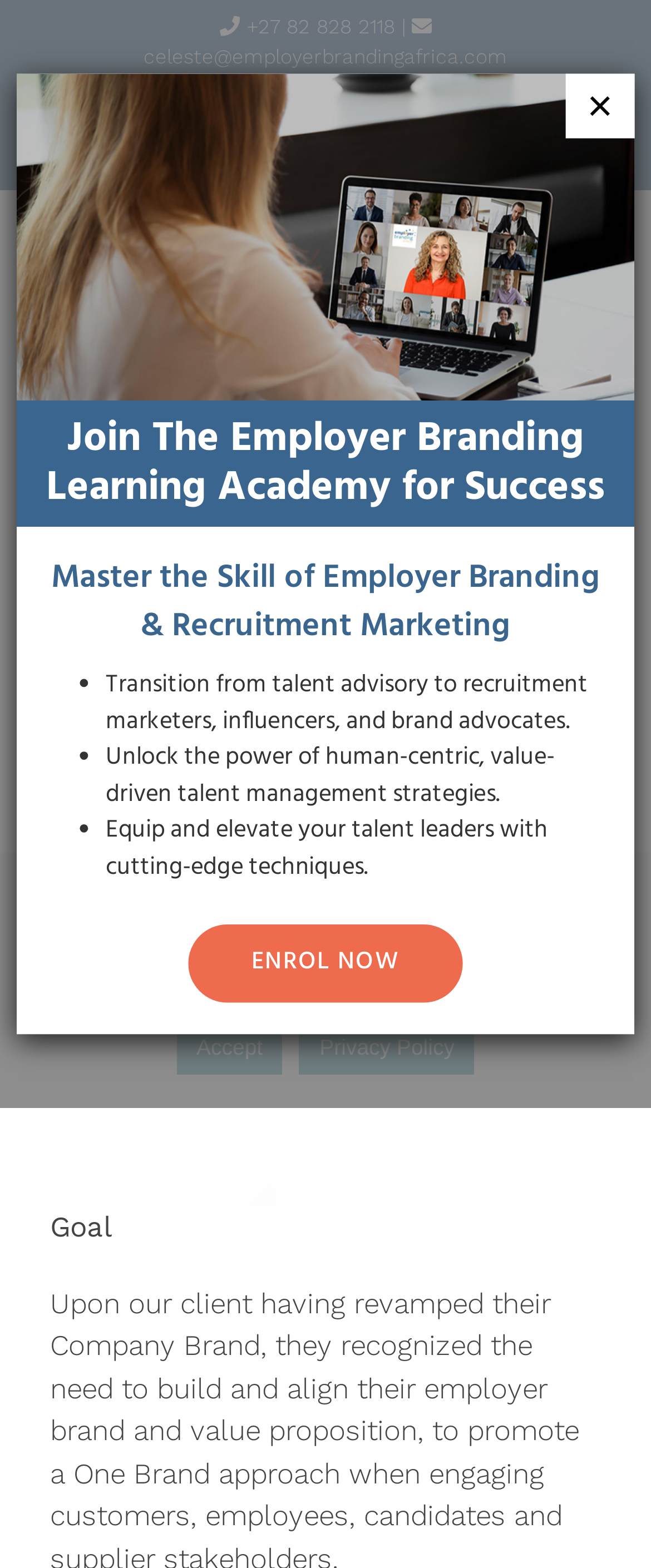Predict the bounding box of the UI element that fits this description: "alt="Employer Branding Africa Logo"".

[0.051, 0.127, 0.718, 0.231]